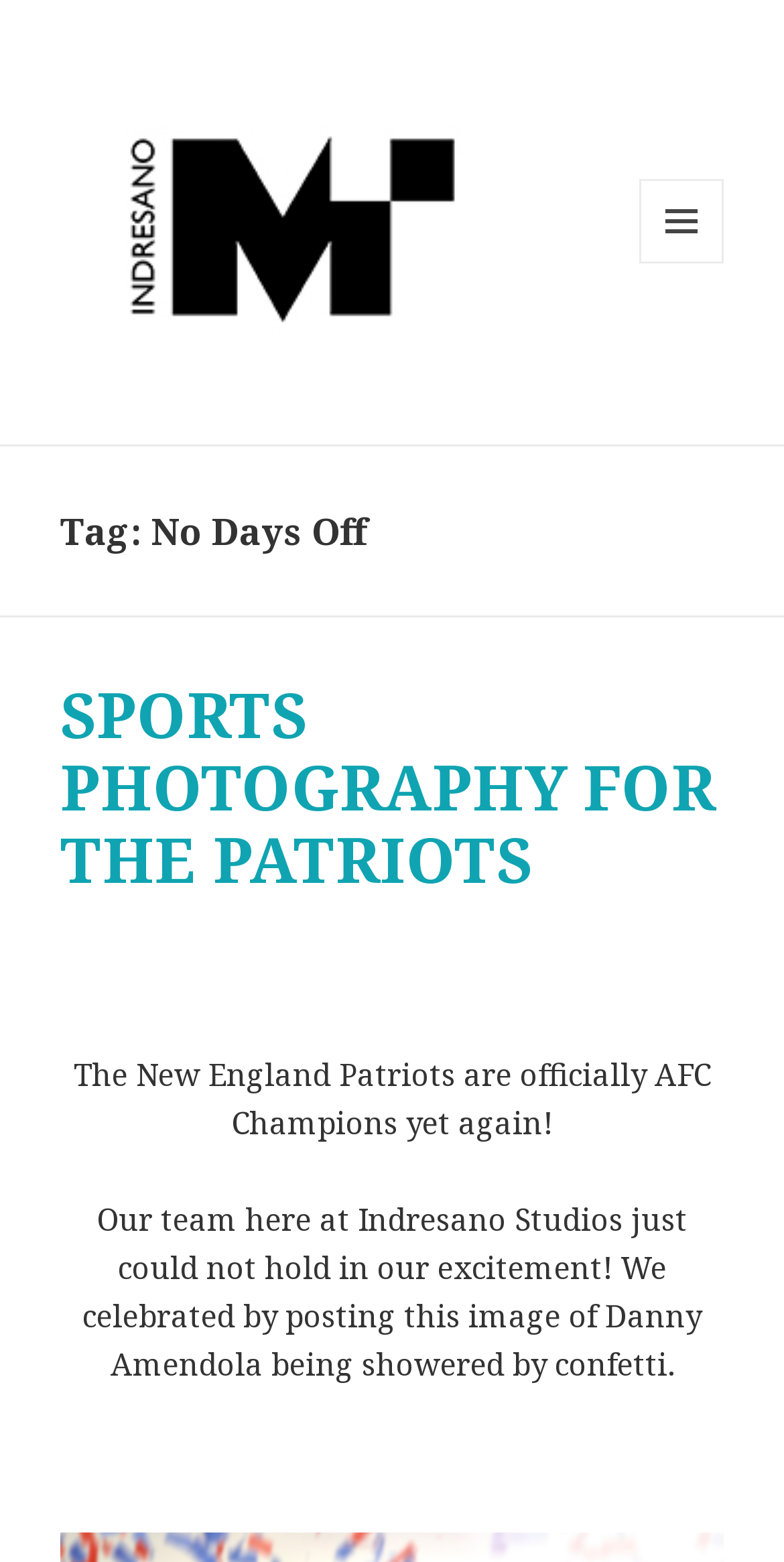Produce a meticulous description of the webpage.

The webpage is an archive page for "No Days Off" from Indresano Studios. At the top left, there is a link to "Indresano Studios" accompanied by an image with the same name. On the top right, there is a button labeled "MENU AND WIDGETS" that controls a secondary menu.

Below the top section, there is a header area that spans the entire width of the page. Within this header, there is a heading that reads "Tag: No Days Off" on the left side. Below this heading, there is another section that takes up the full width of the page, containing a heading that reads "SPORTS PHOTOGRAPHY FOR THE PATRIOTS" on the left side. This heading is a link to a related page.

Underneath the heading, there are three blocks of text. The first block is a single non-breaking space character. The second block reads "The New England Patriots are officially AFC Champions yet again!" The third block reads "Our team here at Indresano Studios just could not hold in our excitement! We celebrated by posting this image of Danny Amendola being showered by confetti." These text blocks are positioned below the heading and link, and are aligned to the left side of the page.